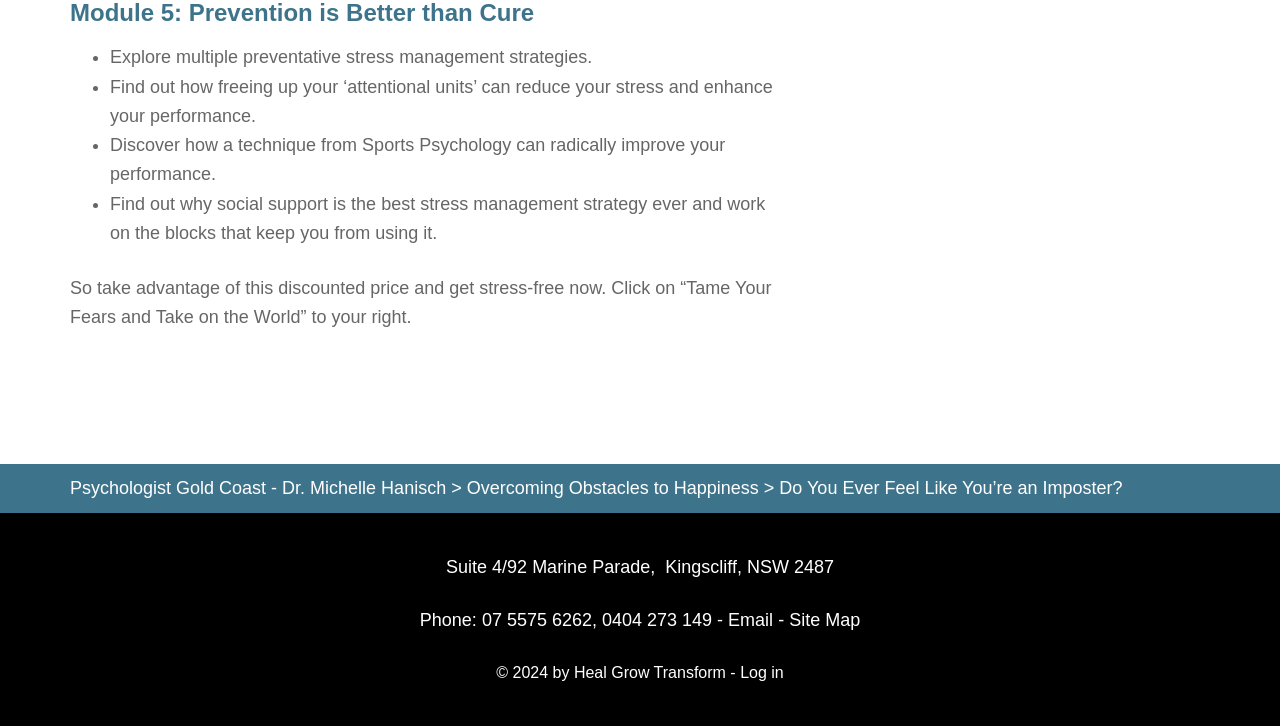Refer to the screenshot and answer the following question in detail:
What is the address of the office?

The static text element 'Suite 4/92 Marine Parade,  Kingscliff, NSW 2487' provides the address of the office, which is located in Kingscliff, New South Wales.